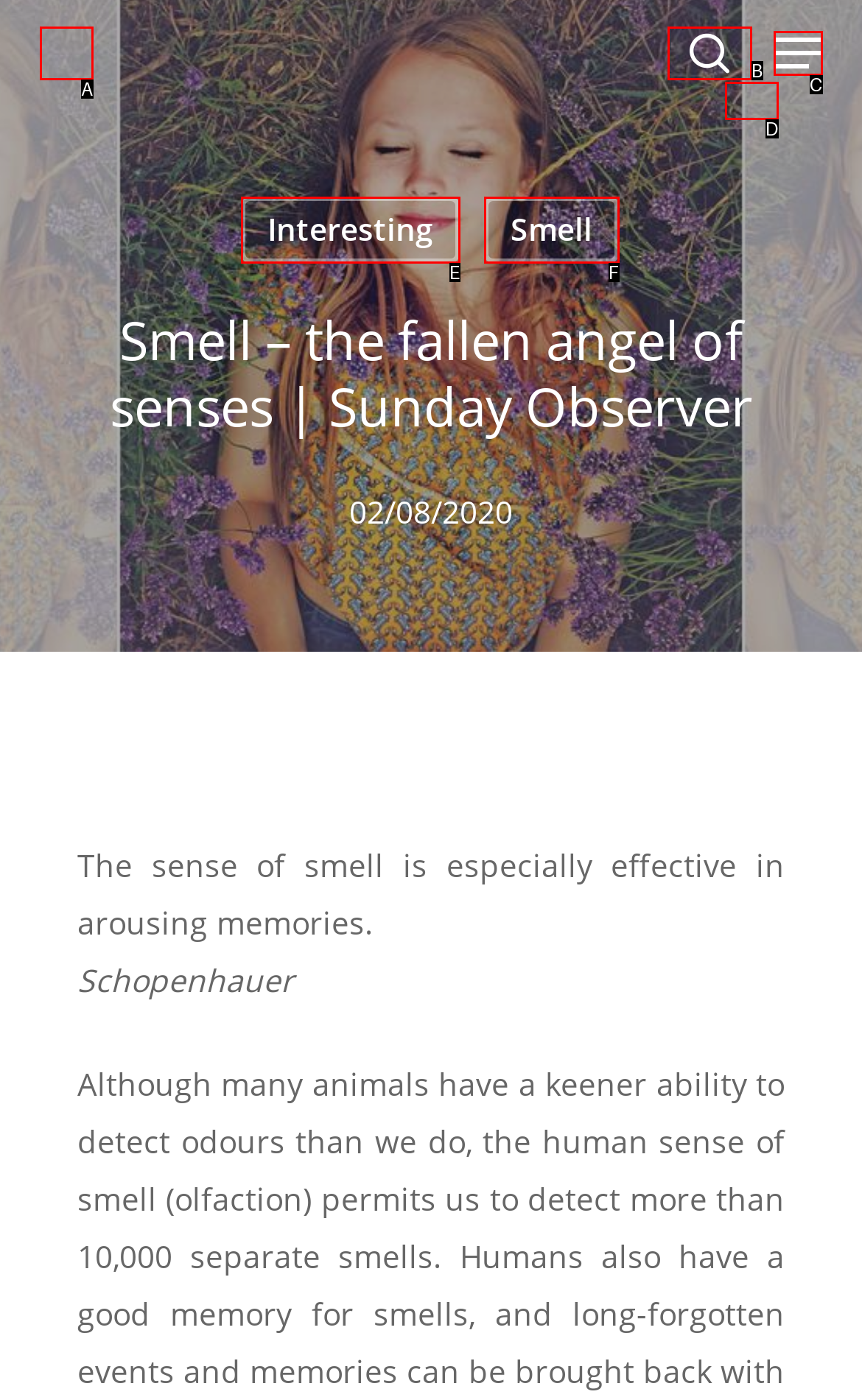From the available choices, determine which HTML element fits this description: Close Search Respond with the correct letter.

D